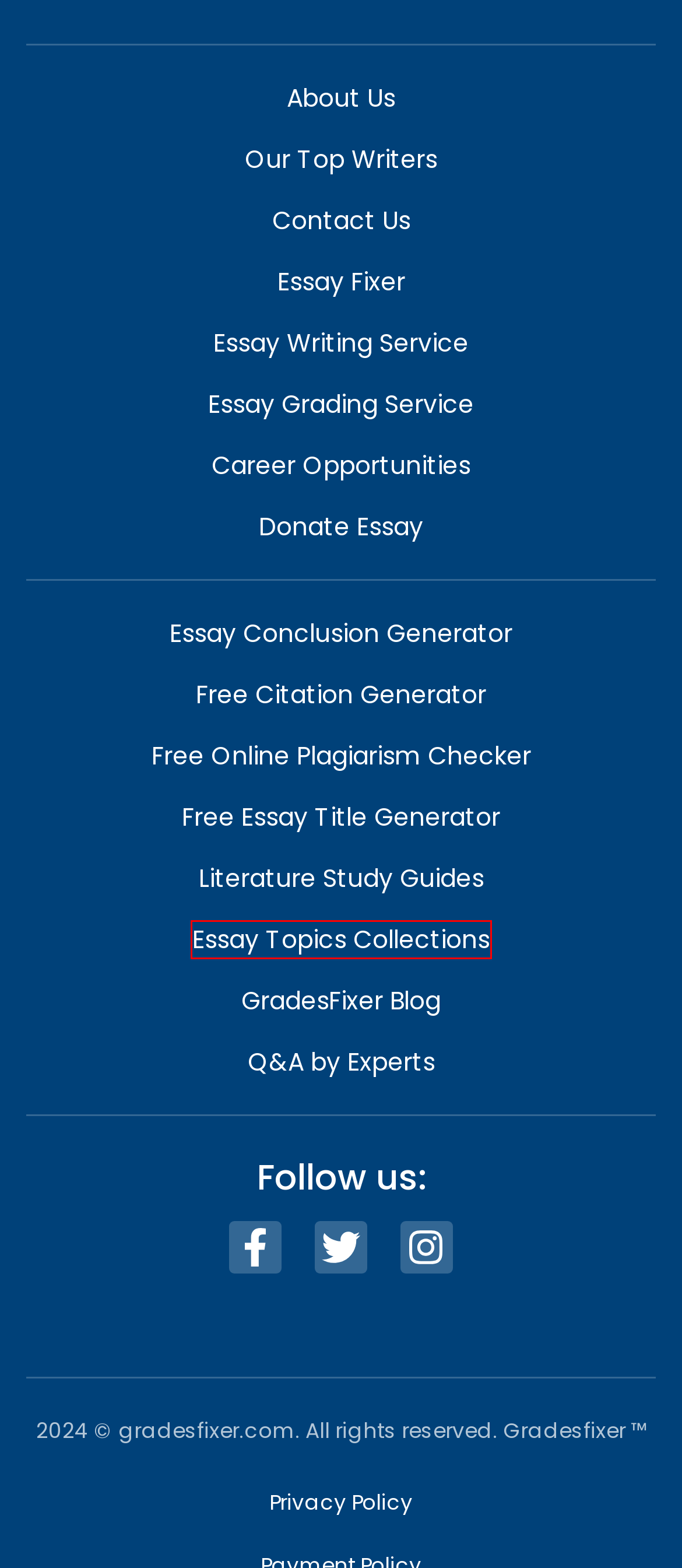With the provided webpage screenshot containing a red bounding box around a UI element, determine which description best matches the new webpage that appears after clicking the selected element. The choices are:
A. Literature Study Guides - Summary, Themes, Characters Analysis GradesFixer
B. Contact Us - GradesFixer
C. Collection Archive - GradesFixer GradesFixer
D. Join Our Team | Academic Careers at GradesFixer
E. Grading - GradesFixer
F. Top writers - GradesFixer
G. Create Your Best Title with an Essay Title Generator by GradesFixer
H. Plagiarism Checker №1 - Accurate and Free Tool on GradesFixer

C